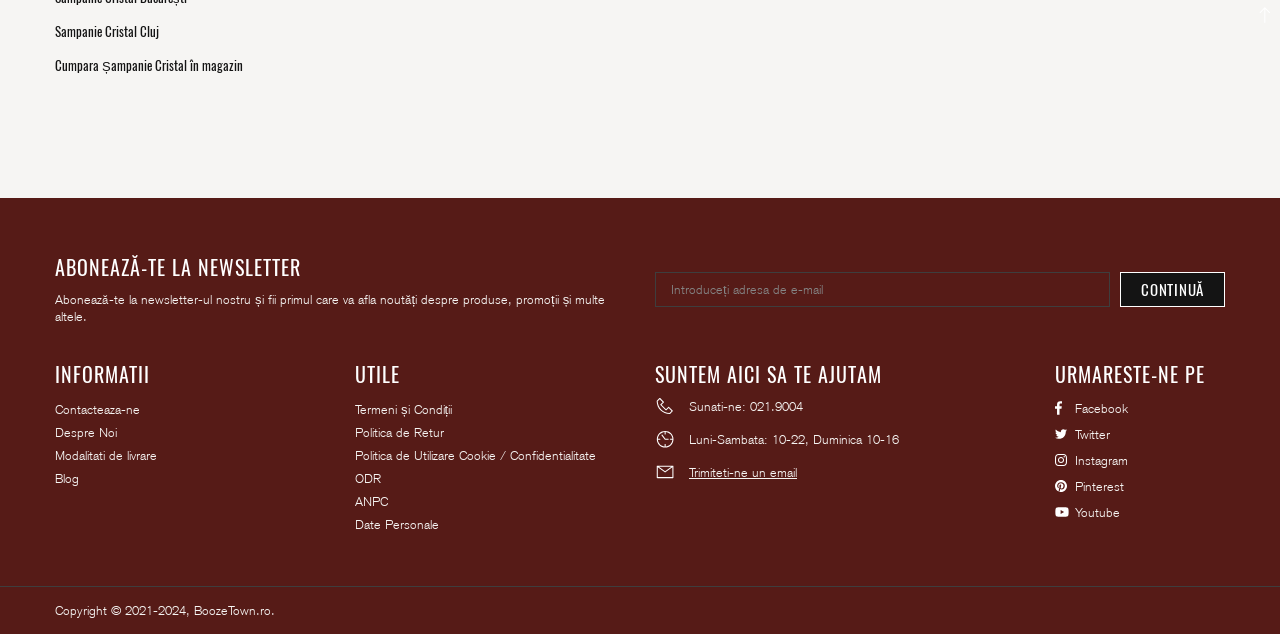What is the website's newsletter subscription process?
From the image, respond using a single word or phrase.

Enter email and click CONTINUĂ